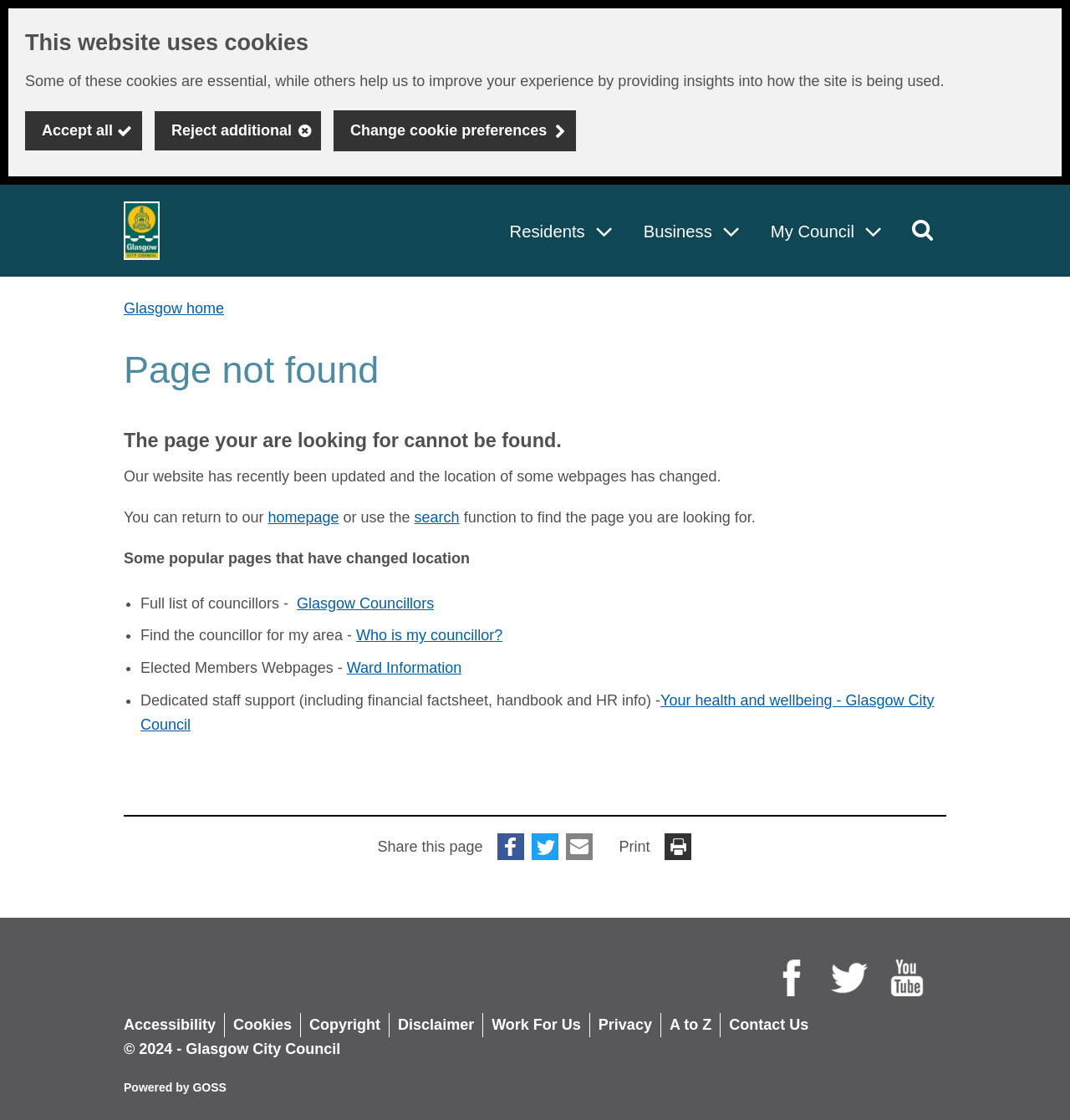Extract the bounding box coordinates of the UI element described: "Powered by GOSS". Provide the coordinates in the format [left, top, right, bottom] with values ranging from 0 to 1.

[0.116, 0.962, 0.884, 0.985]